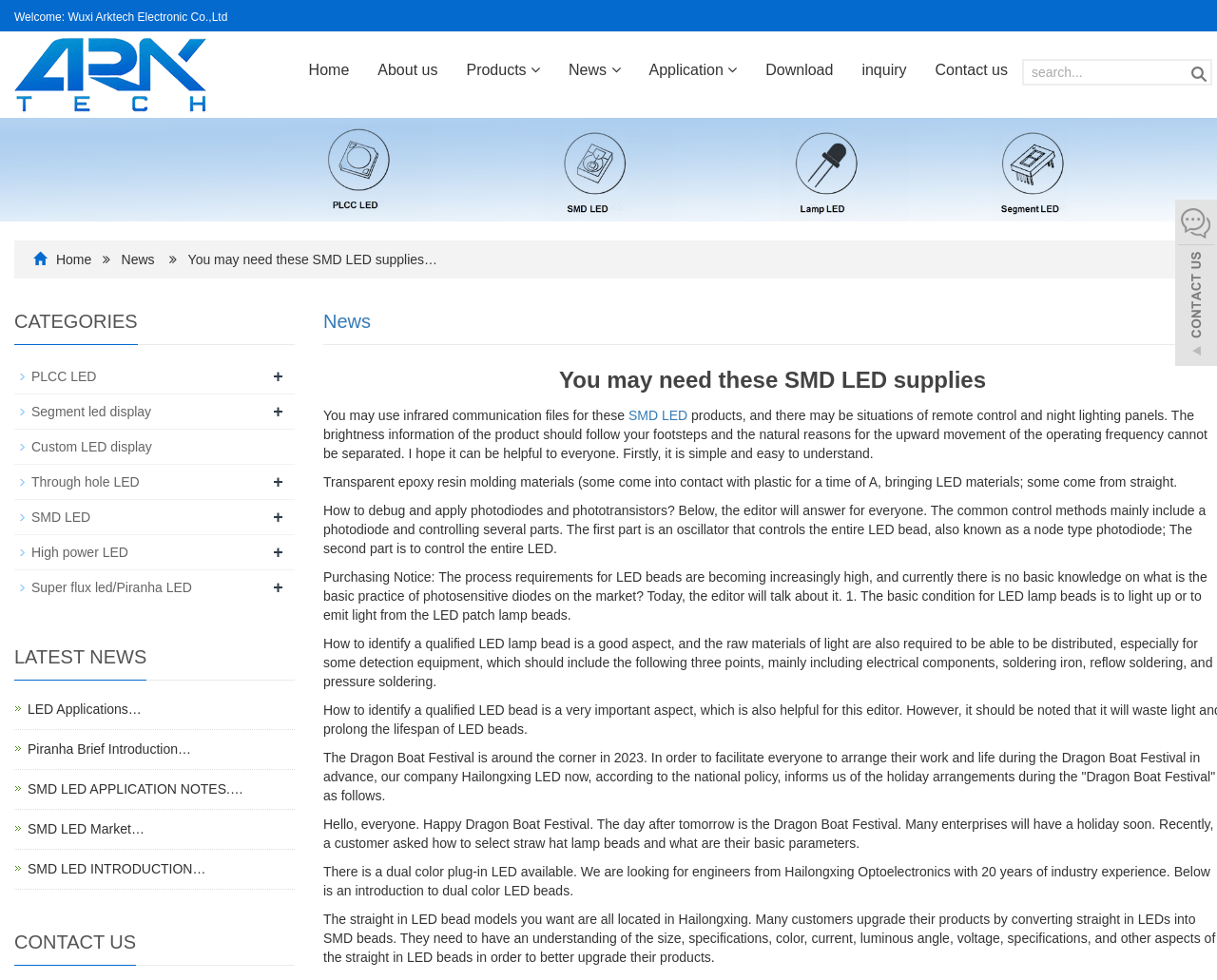Please provide the bounding box coordinates for the element that needs to be clicked to perform the following instruction: "Contact us". The coordinates should be given as four float numbers between 0 and 1, i.e., [left, top, right, bottom].

[0.757, 0.033, 0.84, 0.111]